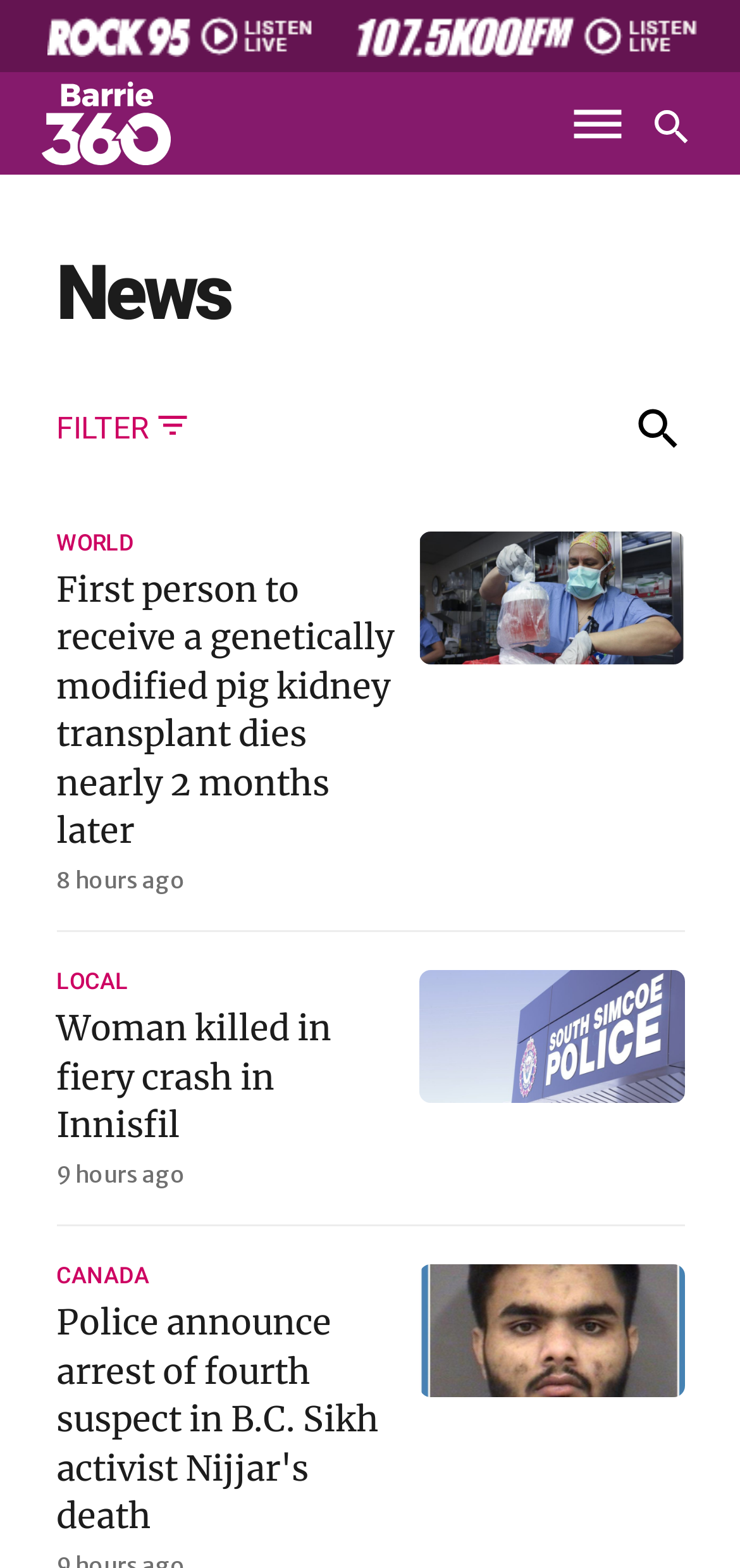Identify the bounding box coordinates of the section that should be clicked to achieve the task described: "View the 'LOCAL' news".

[0.076, 0.619, 0.173, 0.633]